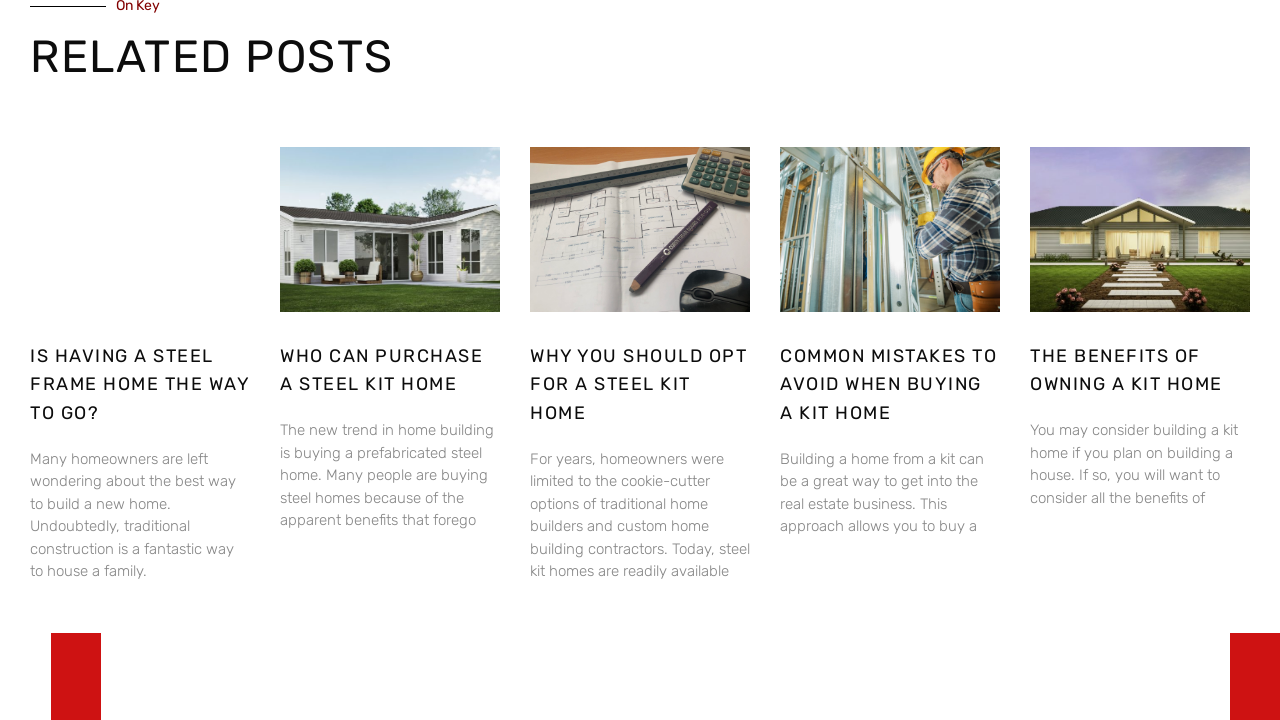Are the articles on this webpage related to each other?
Give a one-word or short phrase answer based on the image.

Yes